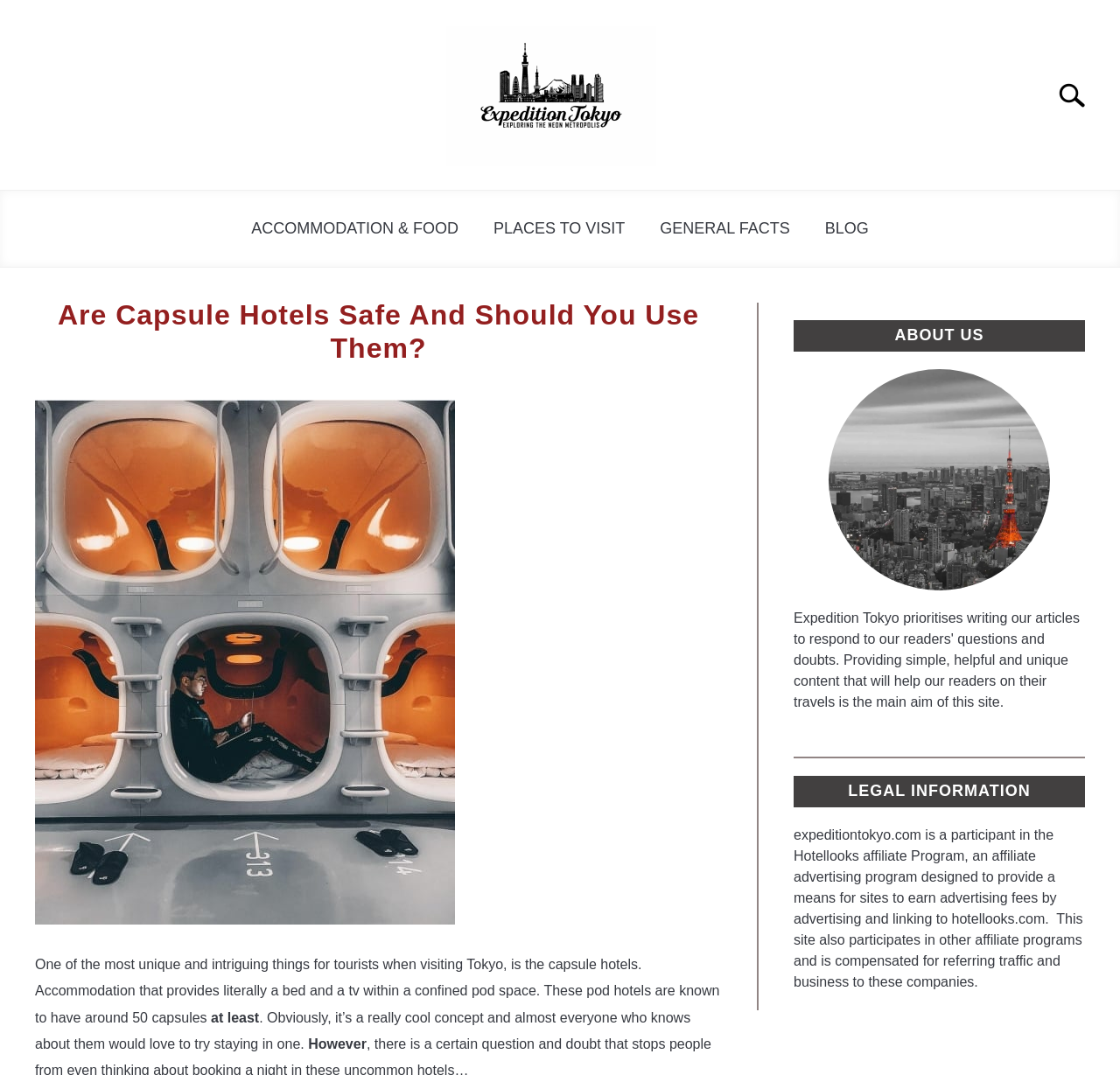Generate a thorough explanation of the webpage's elements.

The webpage is about capsule hotels in Tokyo, with a focus on their safety and usability. At the top, there is a navigation menu with links to different sections of the website, including "ACCOMMODATION & FOOD", "PLACES TO VISIT", "GENERAL FACTS", and "BLOG". Below the navigation menu, there is a header section with a logo and a search bar.

The main content of the page is divided into two sections. The first section has a heading that reads "Are Capsule Hotels Safe And Should You Use Them?" and is written by Brandon. Below the heading, there is a paragraph of text that describes capsule hotels as a unique and intriguing accommodation option in Tokyo, providing a bed and a TV within a confined pod space. The text also mentions that these pod hotels typically have around 50 capsules.

The second section appears to be a sidebar or complementary content, with headings for "ABOUT US" and "LEGAL INFORMATION". Below these headings, there is a block of text that describes the website's participation in affiliate programs and its compensation for referring traffic and business to other companies.

Throughout the page, there are no images except for the logo of "Expedition Tokyo" at the top. The layout is organized, with clear headings and concise text, making it easy to navigate and read.